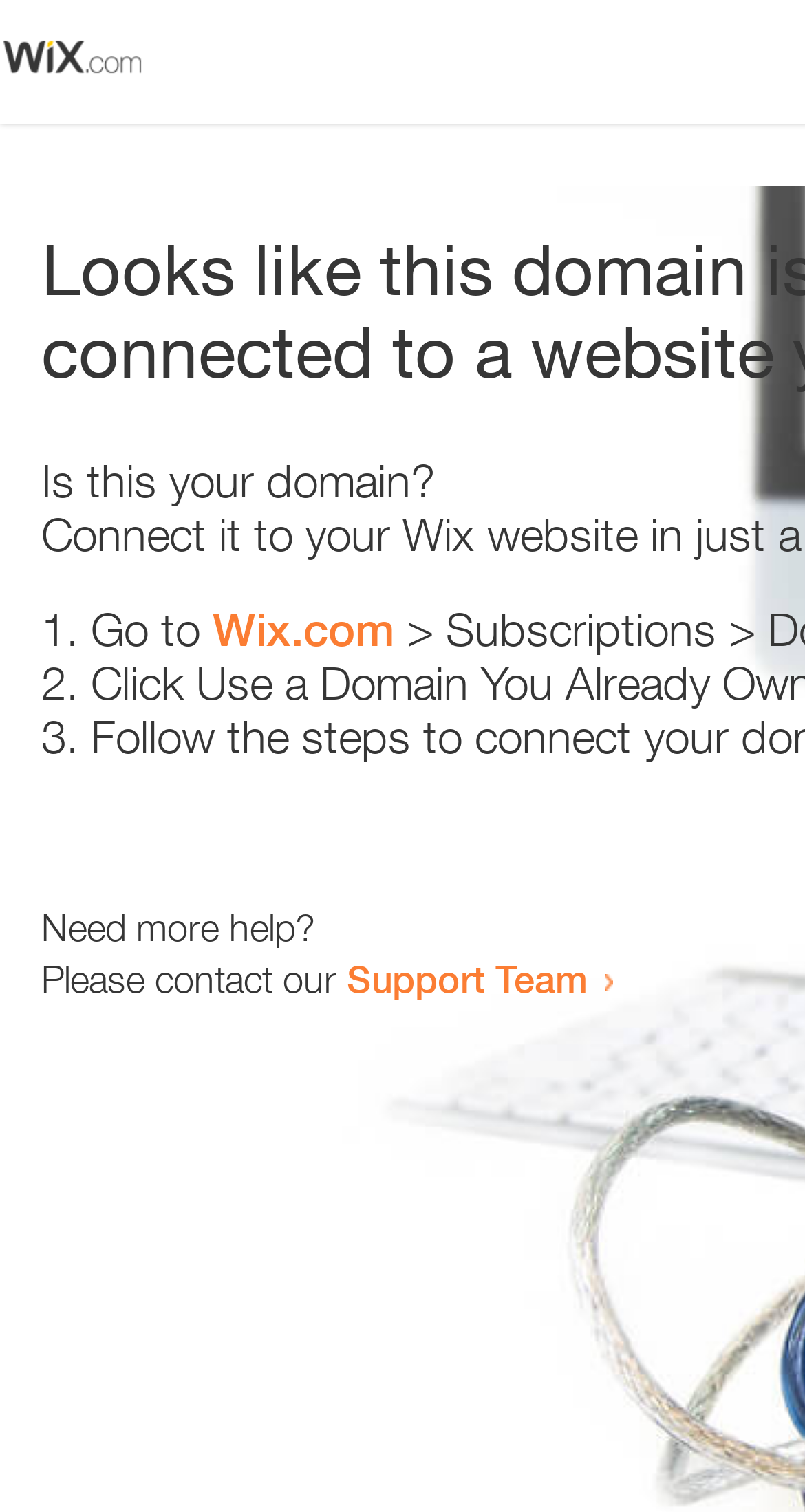Illustrate the webpage with a detailed description.

The webpage appears to be an error page, with a small image at the top left corner. Below the image, there is a heading that reads "Is this your domain?" in a prominent position. 

To the right of the heading, there is a numbered list with three items. The first item starts with "1." and suggests going to "Wix.com". The second item starts with "2." and the third item starts with "3.", but their contents are not specified. 

Further down the page, there is a section that asks "Need more help?" and provides a contact option, stating "Please contact our Support Team" with a link to the Support Team.